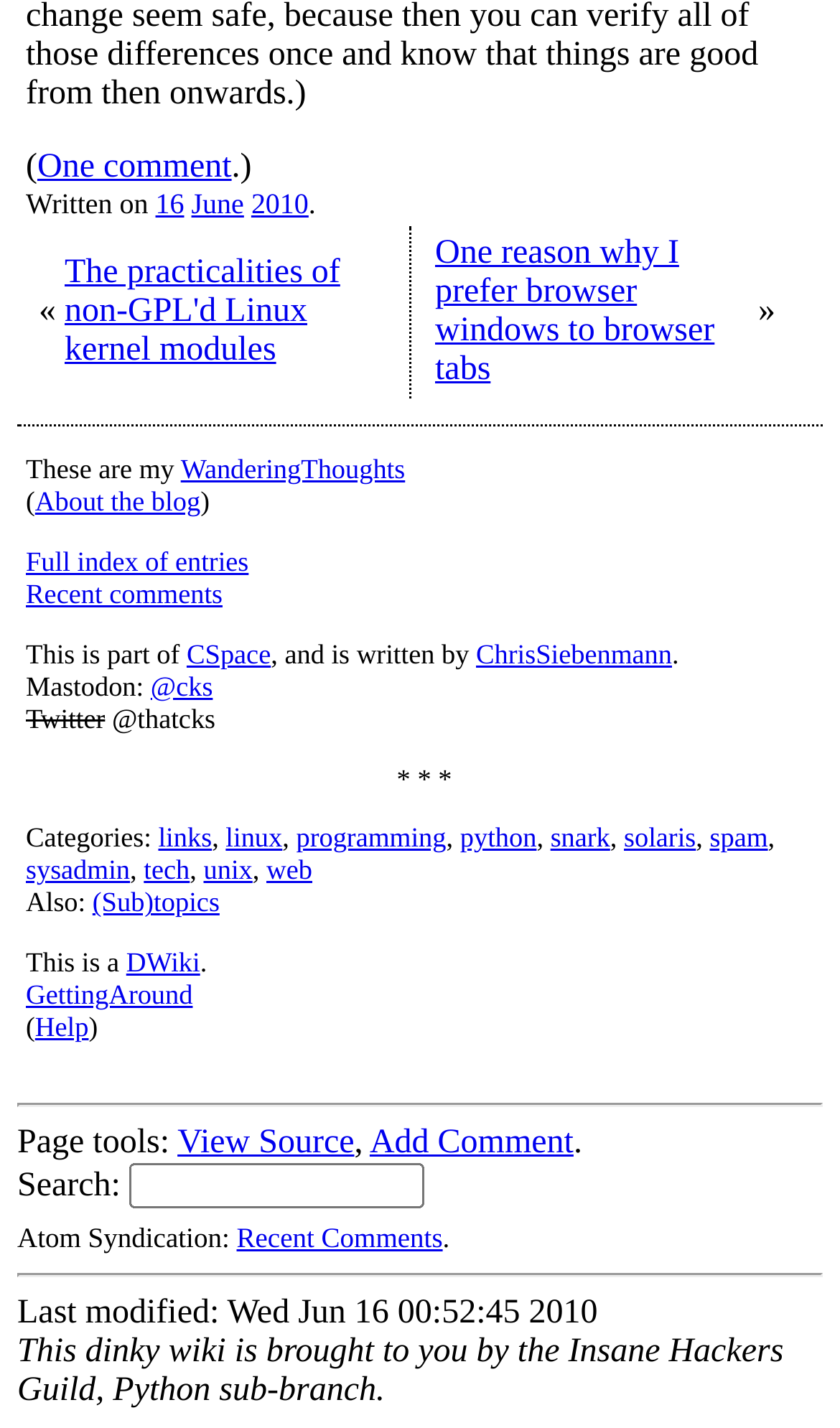Kindly determine the bounding box coordinates for the clickable area to achieve the given instruction: "View the recent comments".

[0.282, 0.855, 0.527, 0.877]